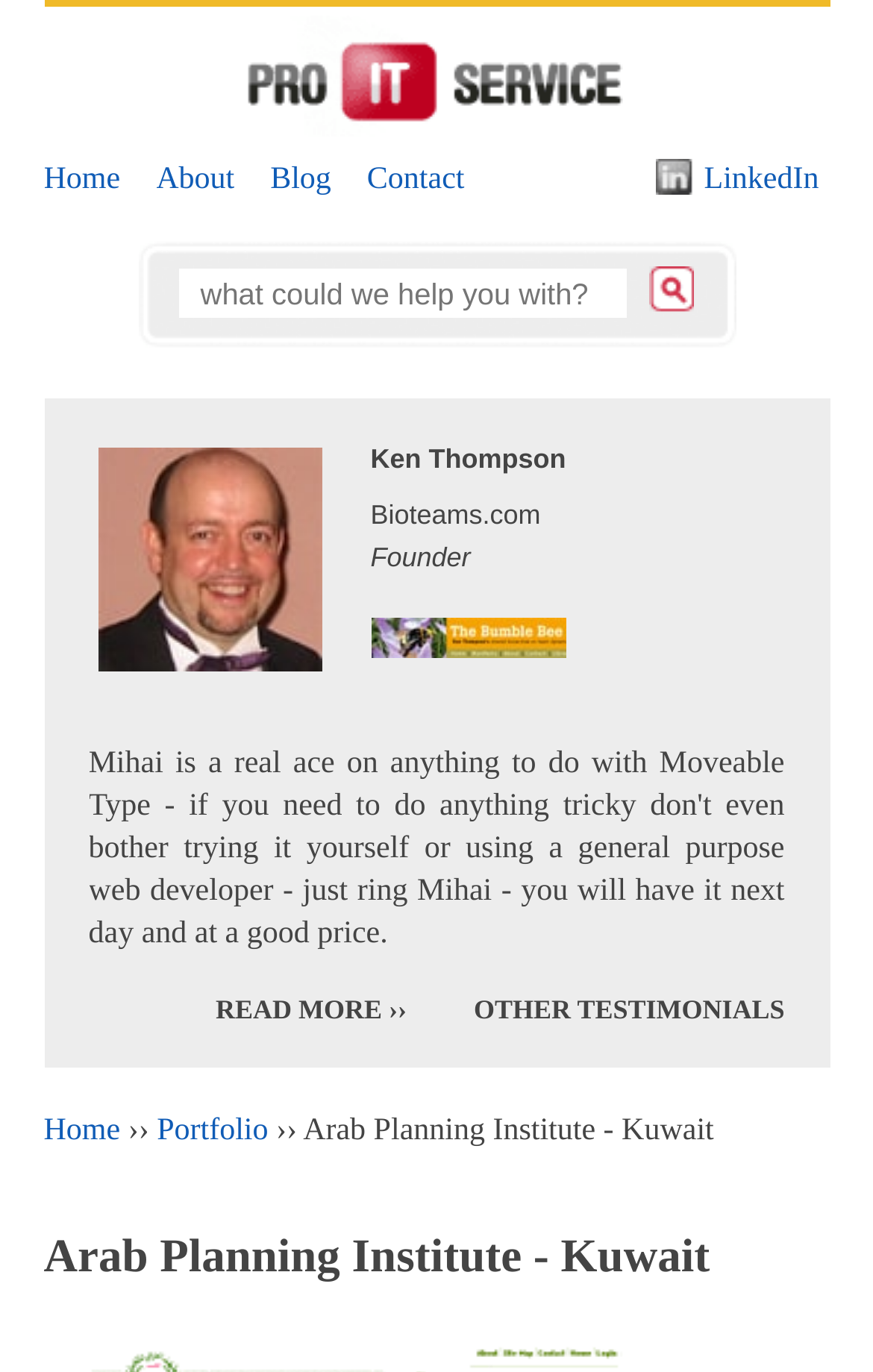Determine the bounding box coordinates of the clickable area required to perform the following instruction: "Learn about Debian Technical Committee". The coordinates should be represented as four float numbers between 0 and 1: [left, top, right, bottom].

None